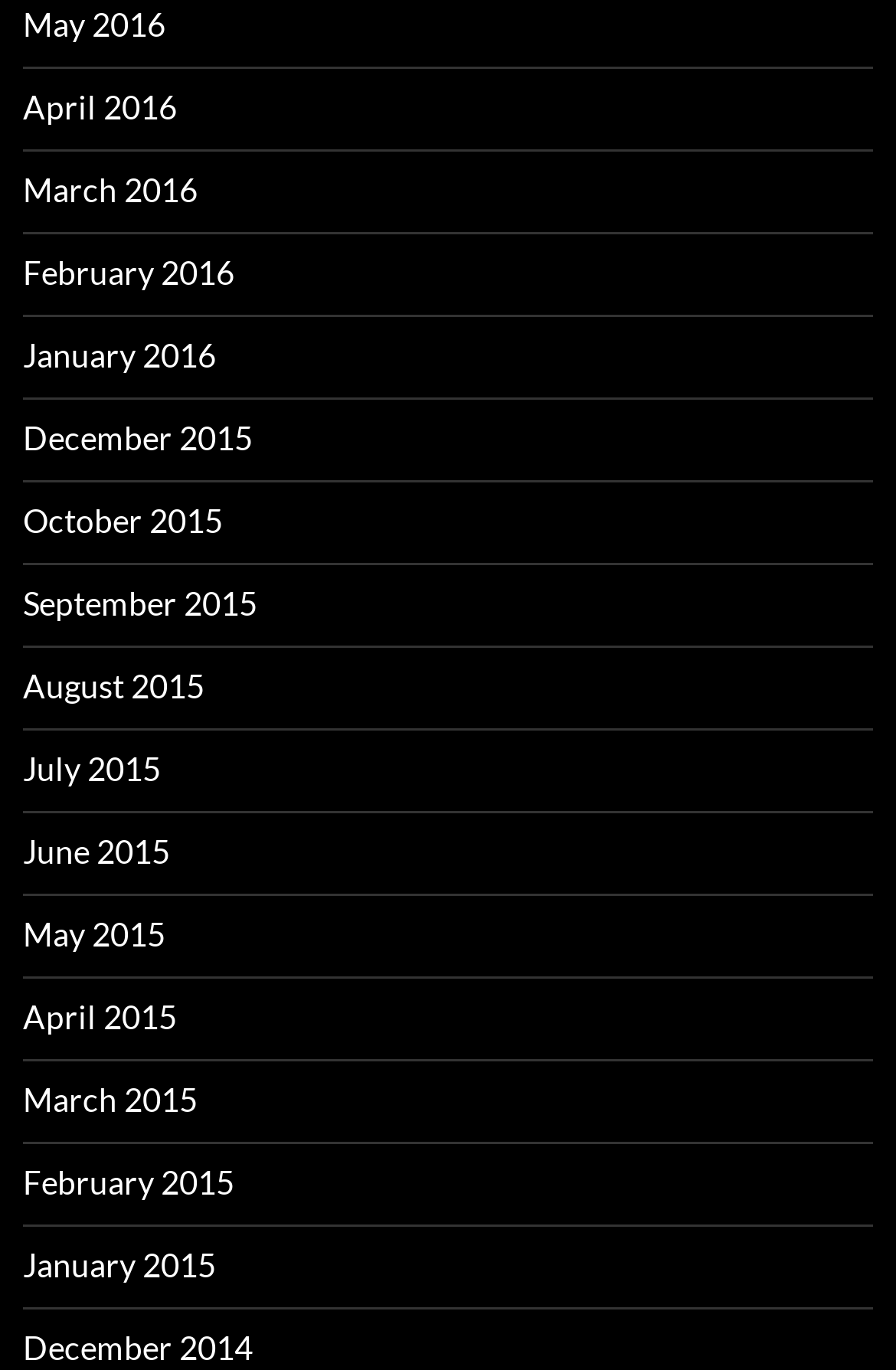Pinpoint the bounding box coordinates of the element you need to click to execute the following instruction: "view May 2016 archives". The bounding box should be represented by four float numbers between 0 and 1, in the format [left, top, right, bottom].

[0.026, 0.004, 0.185, 0.032]